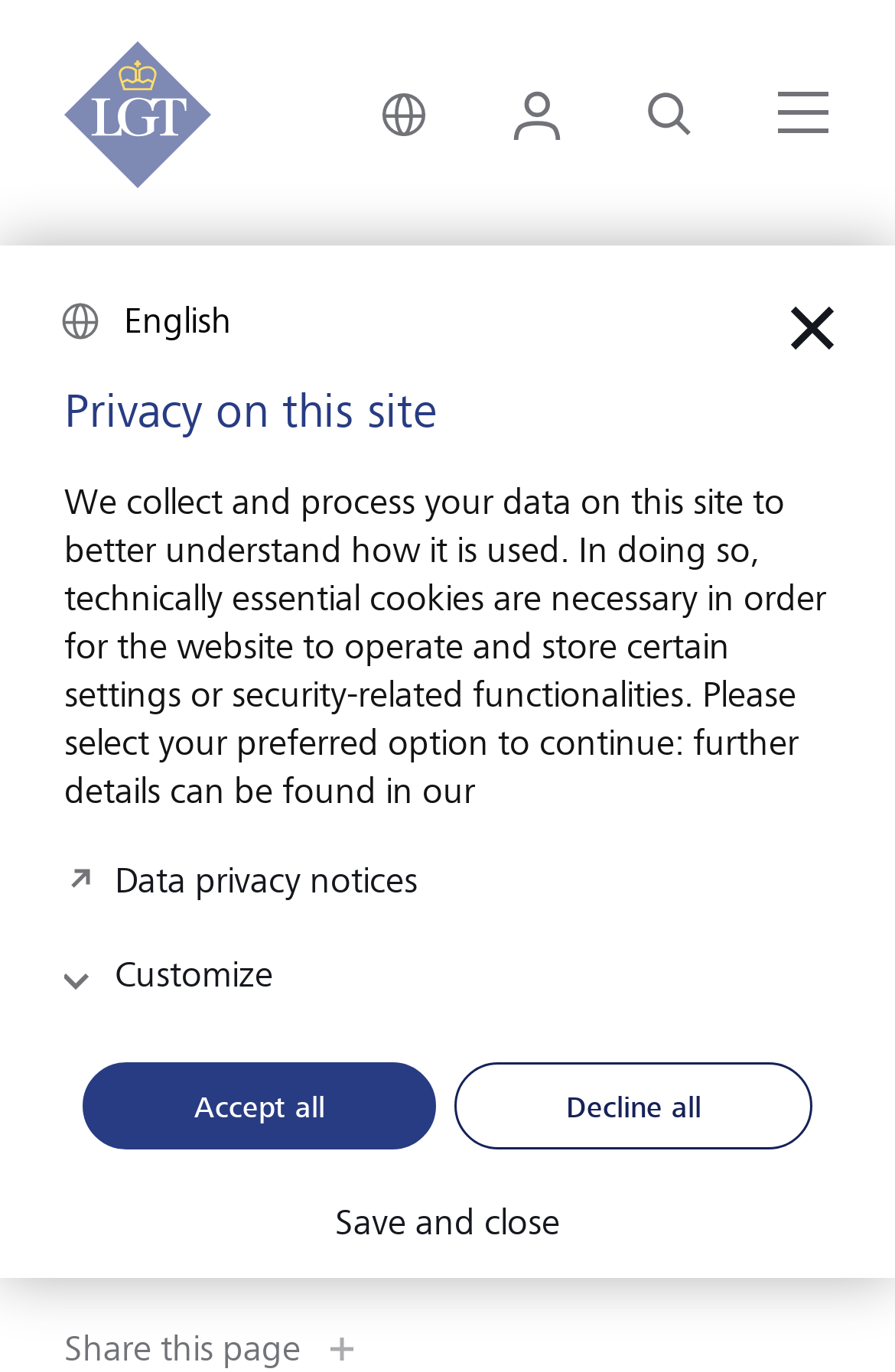Please mark the bounding box coordinates of the area that should be clicked to carry out the instruction: "Click the login button".

[0.526, 0.064, 0.674, 0.104]